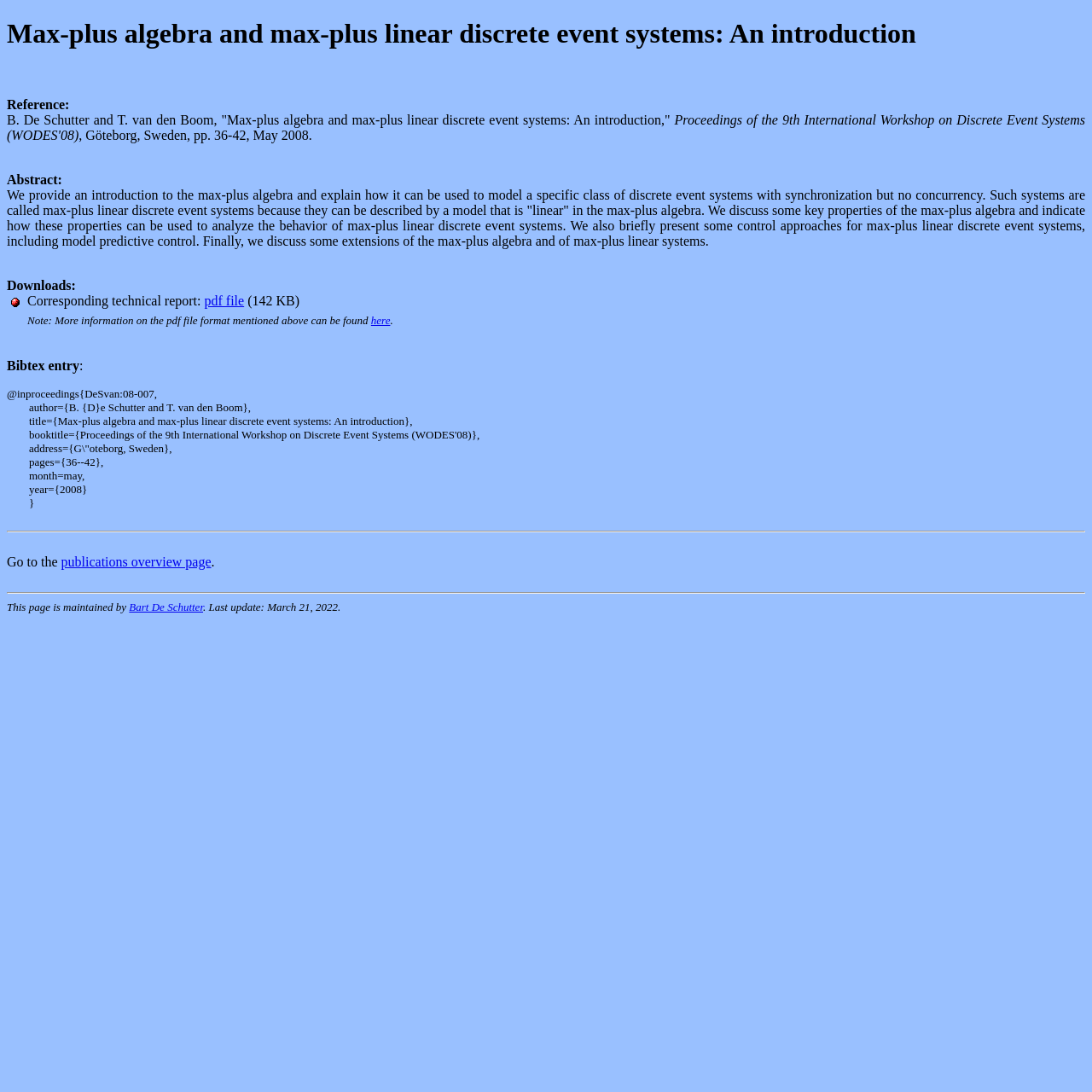Provide a single word or phrase to answer the given question: 
What is the title of the publication?

Max-plus algebra and max-plus linear discrete event systems: An introduction